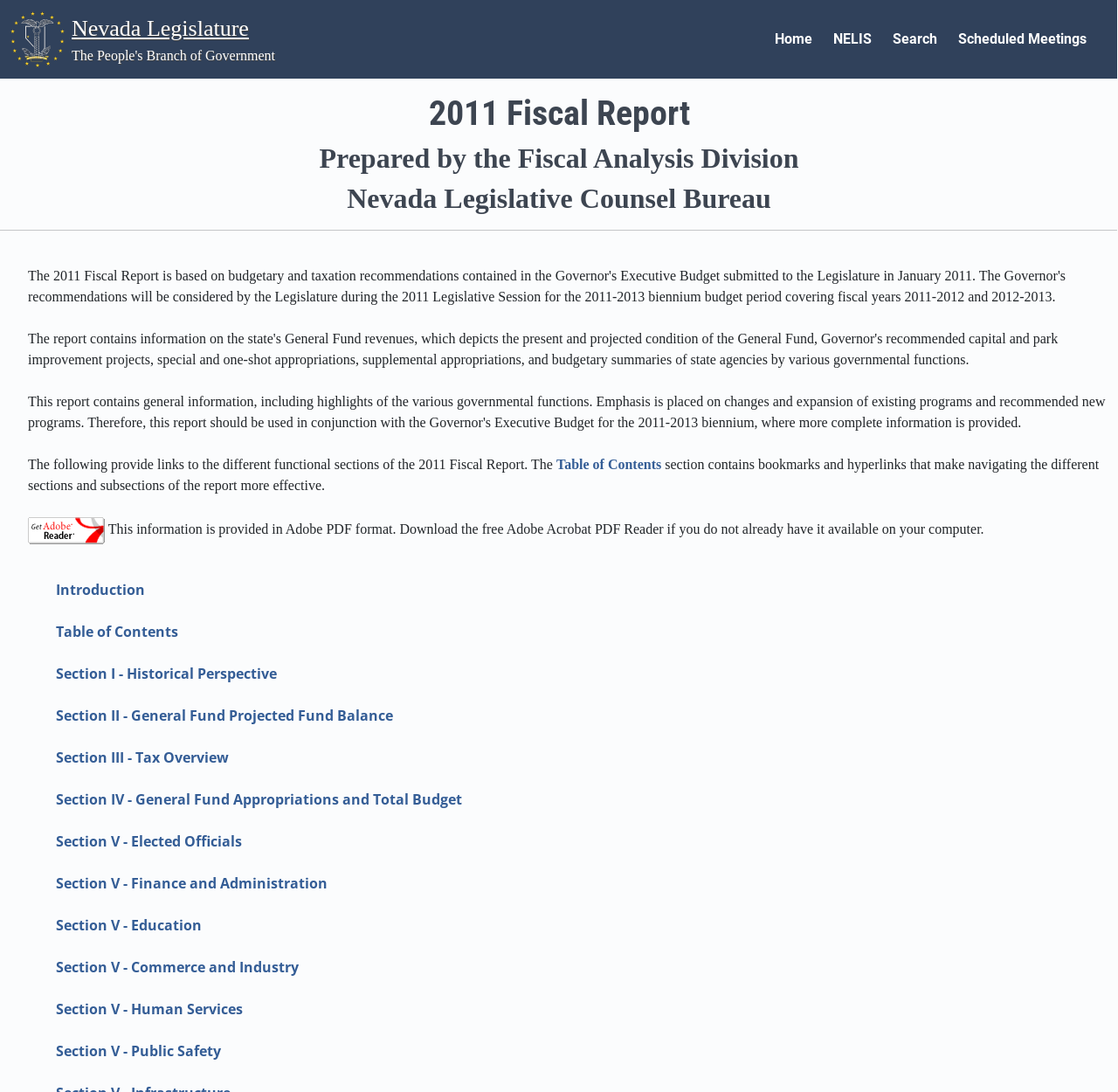Please find the bounding box coordinates of the element that needs to be clicked to perform the following instruction: "View the Nevada Legislature Seal". The bounding box coordinates should be four float numbers between 0 and 1, represented as [left, top, right, bottom].

[0.009, 0.025, 0.058, 0.044]